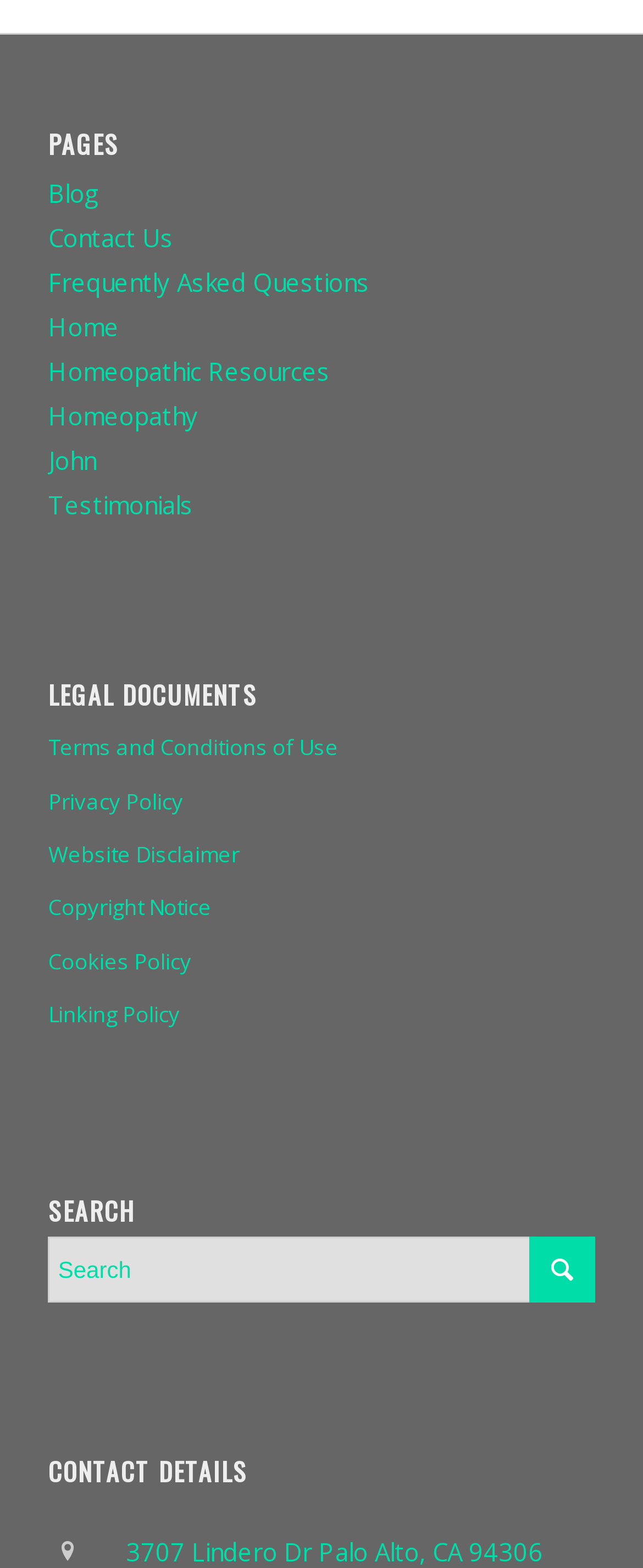Using the description "Terms and Conditions of Use", locate and provide the bounding box of the UI element.

[0.075, 0.461, 0.925, 0.495]